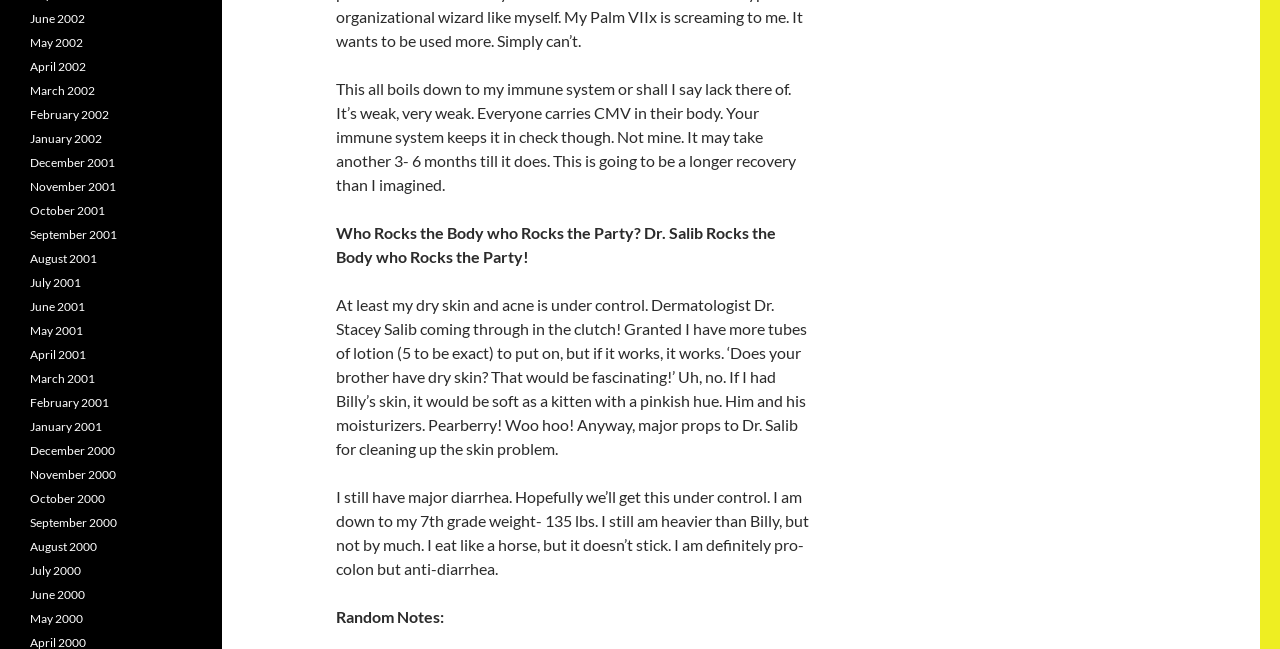Please use the details from the image to answer the following question comprehensively:
Who helped the author with their skin problem?

The author mentions 'Dermatologist Dr. Stacey Salib coming through in the clutch!' which implies that Dr. Salib helped the author with their skin problem.